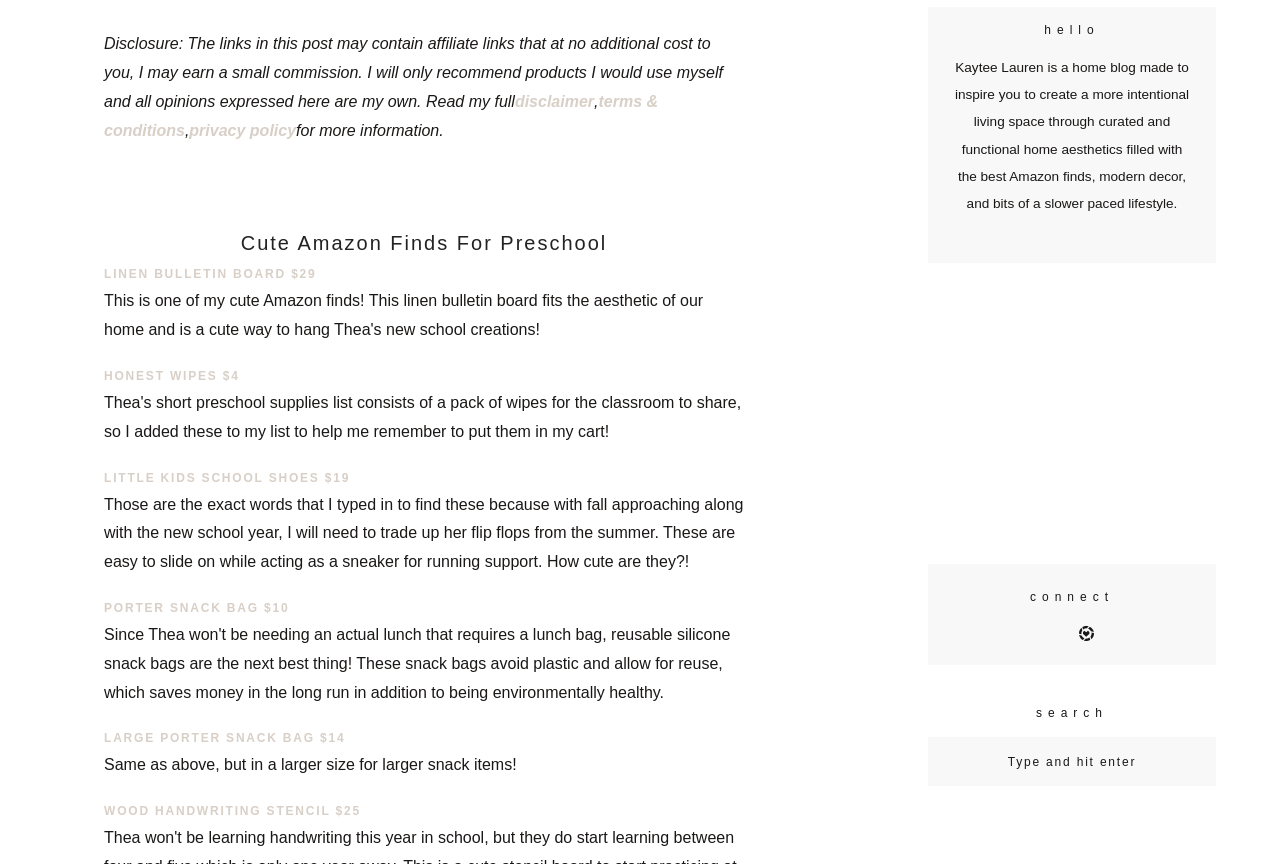How many headings are on the webpage?
Using the visual information, respond with a single word or phrase.

5